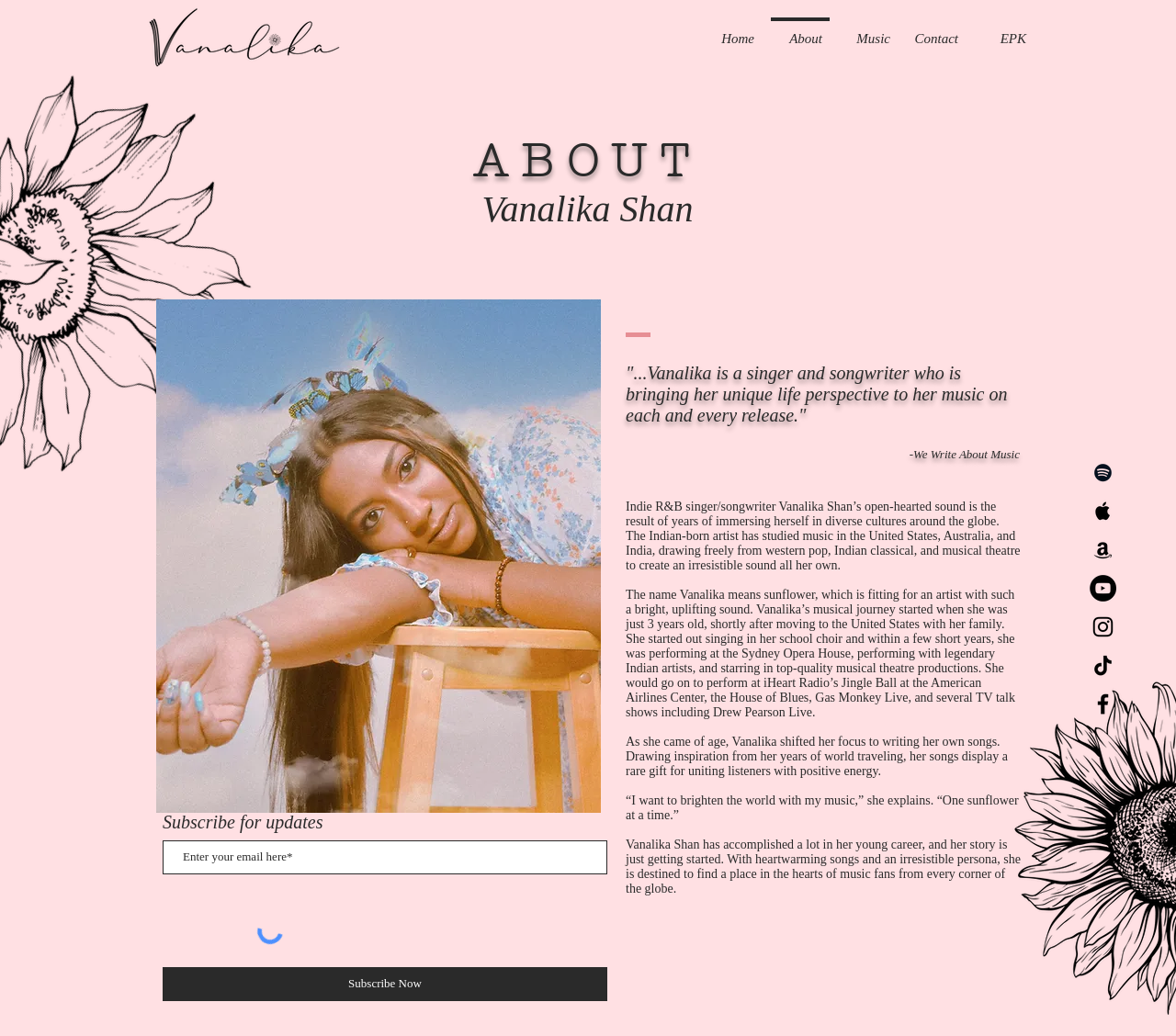Using the webpage screenshot and the element description aria-label="Black Amazon Icon", determine the bounding box coordinates. Specify the coordinates in the format (top-left x, top-left y, bottom-right x, bottom-right y) with values ranging from 0 to 1.

[0.927, 0.517, 0.949, 0.543]